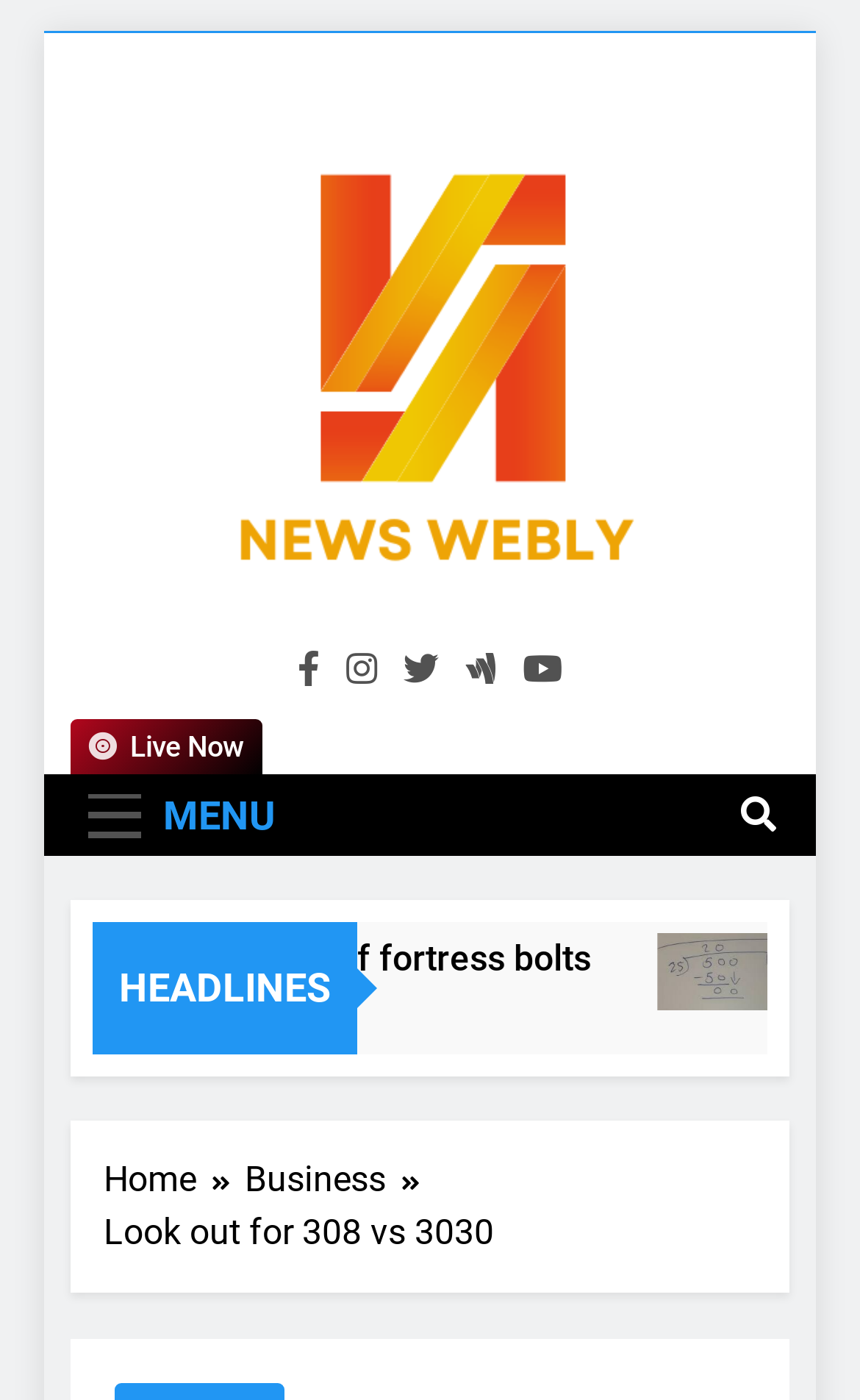From the image, can you give a detailed response to the question below:
What is the time frame of the article?

The time frame of the article is '2 Months Ago' which is mentioned at the bottom of the webpage, with a bounding box coordinate of [0.767, 0.705, 0.962, 0.735].